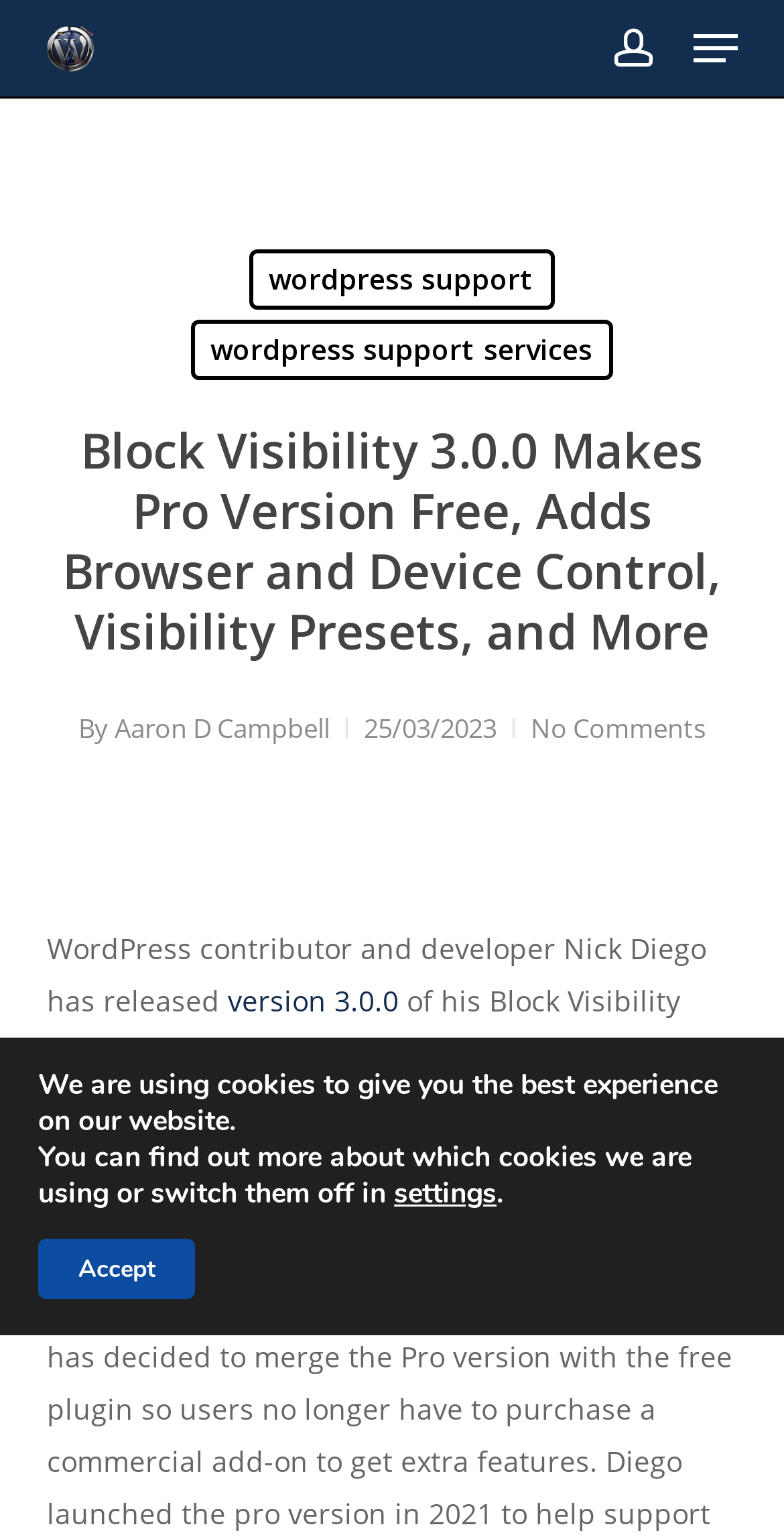Please locate the bounding box coordinates of the element's region that needs to be clicked to follow the instruction: "Click on the navigation menu". The bounding box coordinates should be provided as four float numbers between 0 and 1, i.e., [left, top, right, bottom].

[0.884, 0.018, 0.94, 0.044]